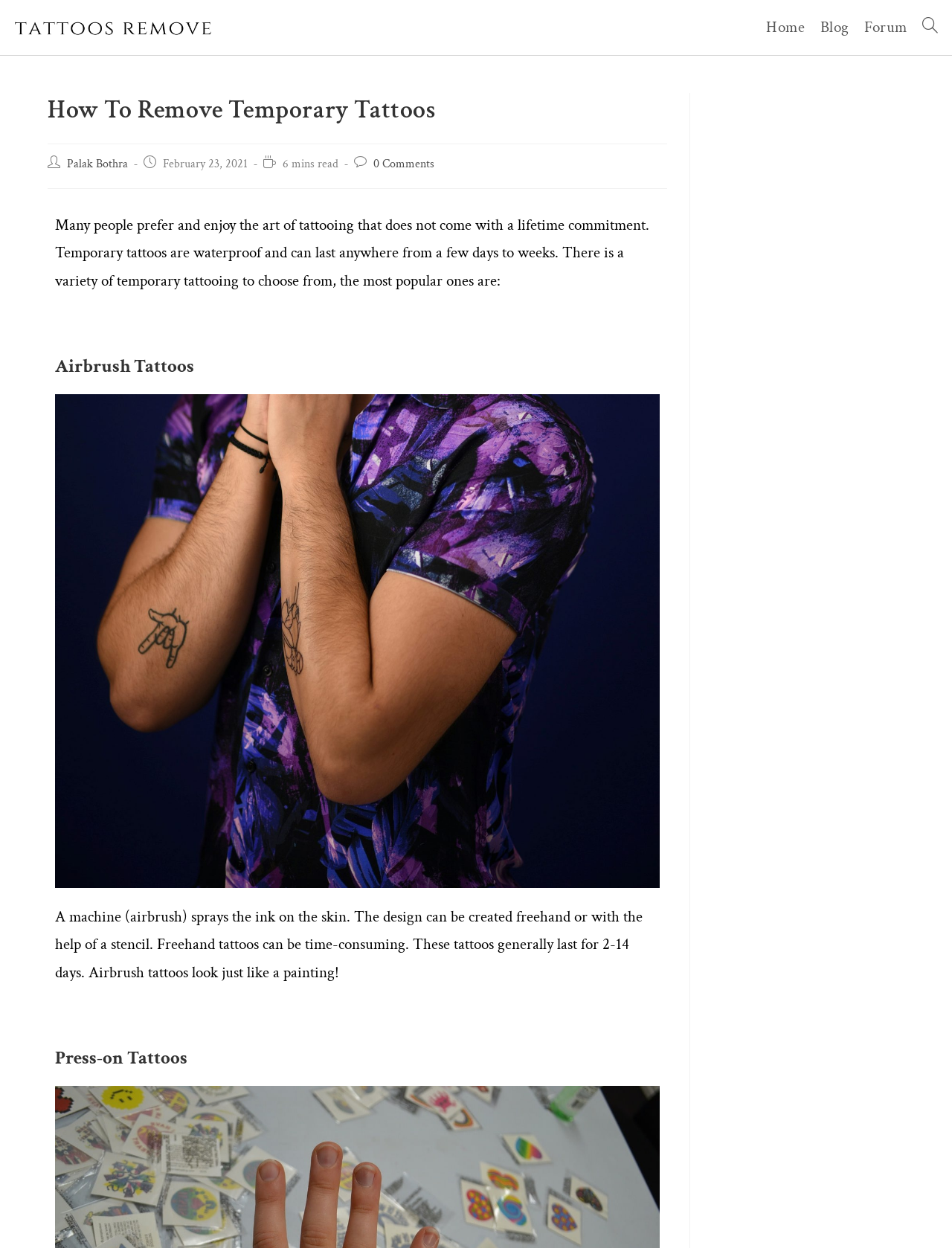What type of tattoos are discussed in this article?
Your answer should be a single word or phrase derived from the screenshot.

Temporary tattoos